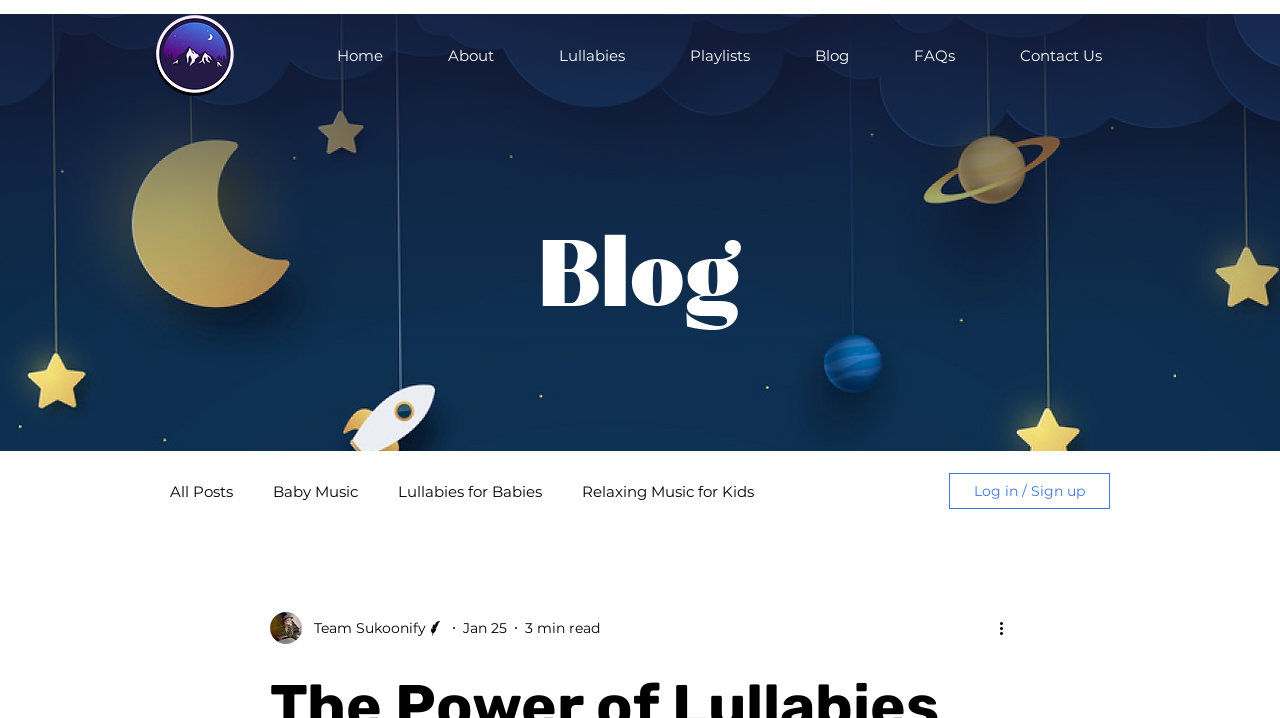Pinpoint the bounding box coordinates of the clickable area needed to execute the instruction: "Click the Sukoonify logo". The coordinates should be specified as four float numbers between 0 and 1, i.e., [left, top, right, bottom].

[0.117, 0.015, 0.187, 0.139]